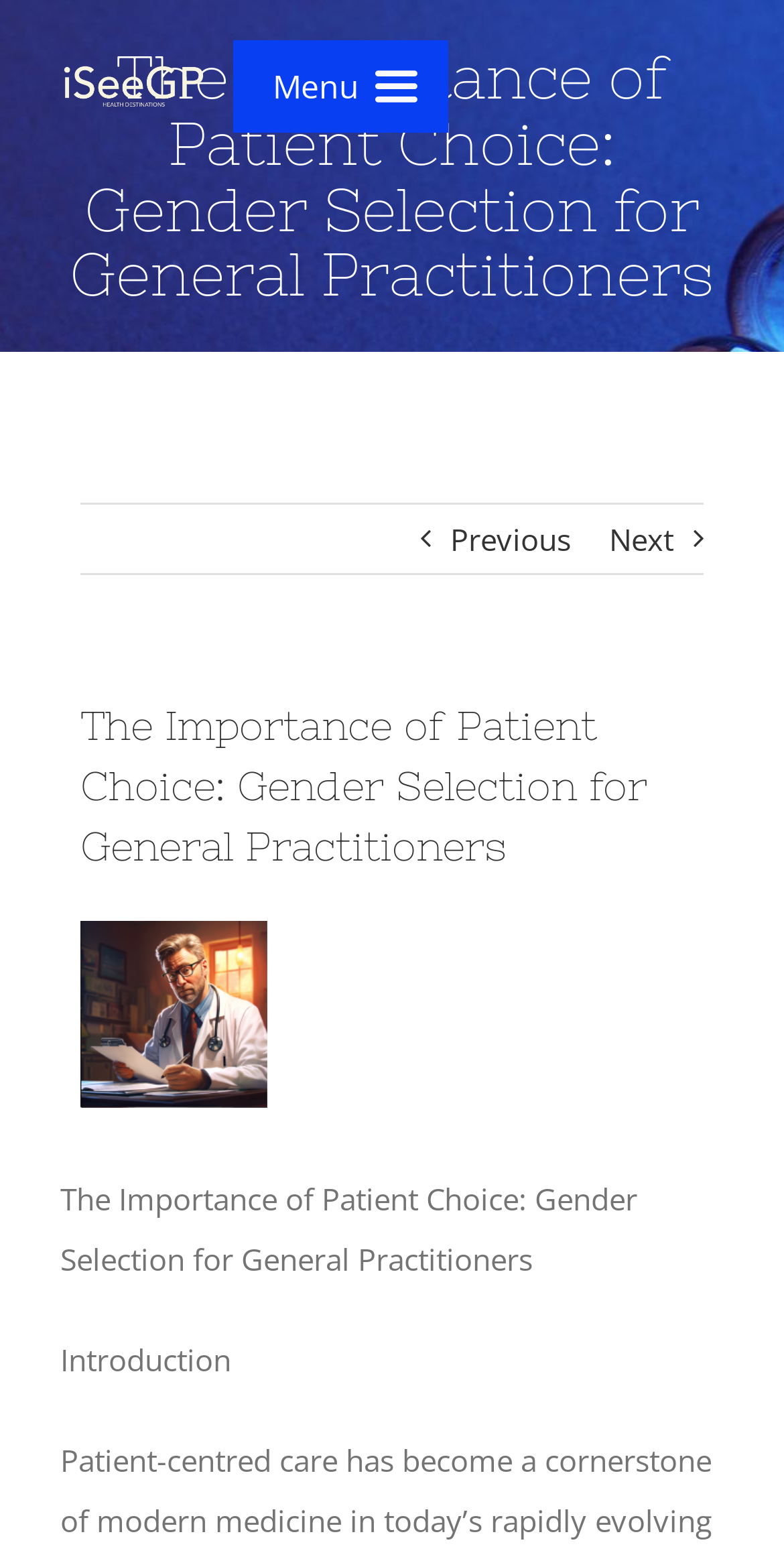Predict the bounding box of the UI element that fits this description: "Find Me A Doctor".

[0.297, 0.254, 0.556, 0.377]